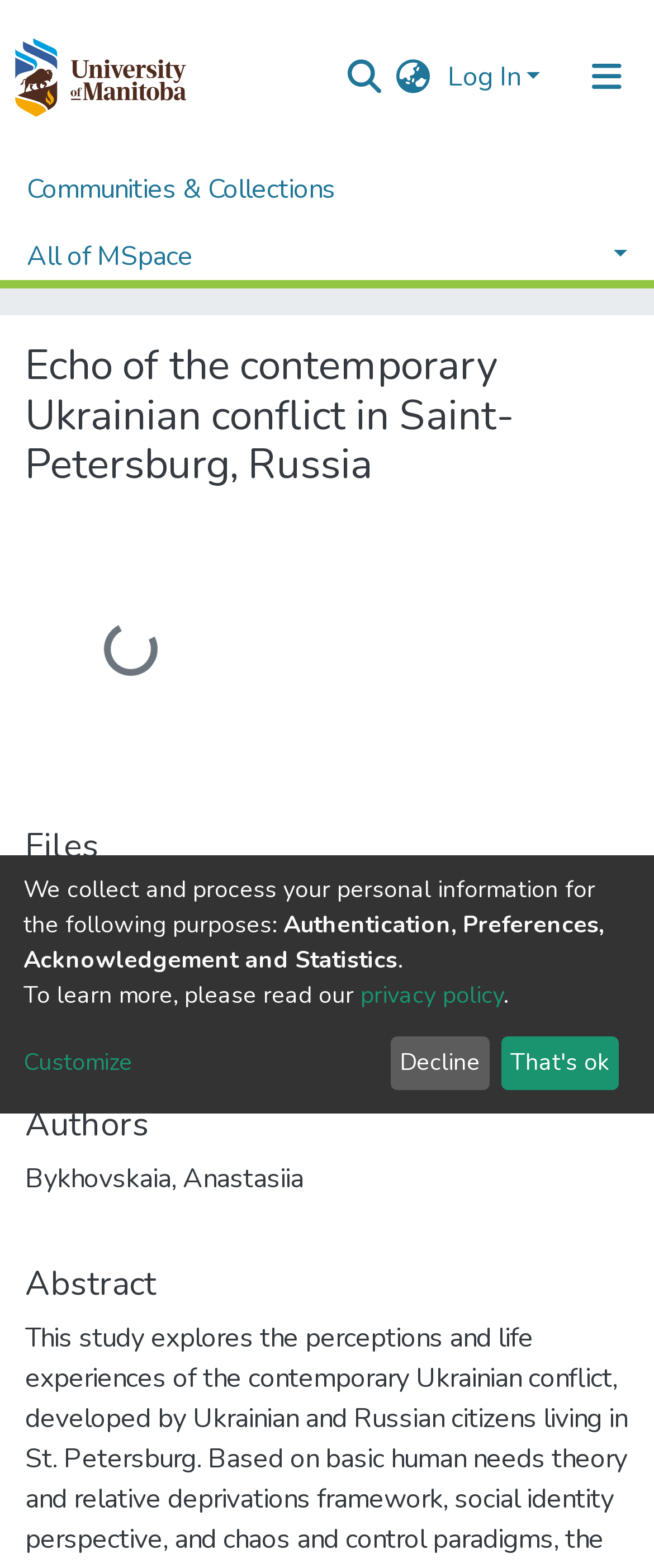Provide the bounding box coordinates for the UI element that is described by this text: "privacy policy". The coordinates should be in the form of four float numbers between 0 and 1: [left, top, right, bottom].

[0.551, 0.624, 0.769, 0.645]